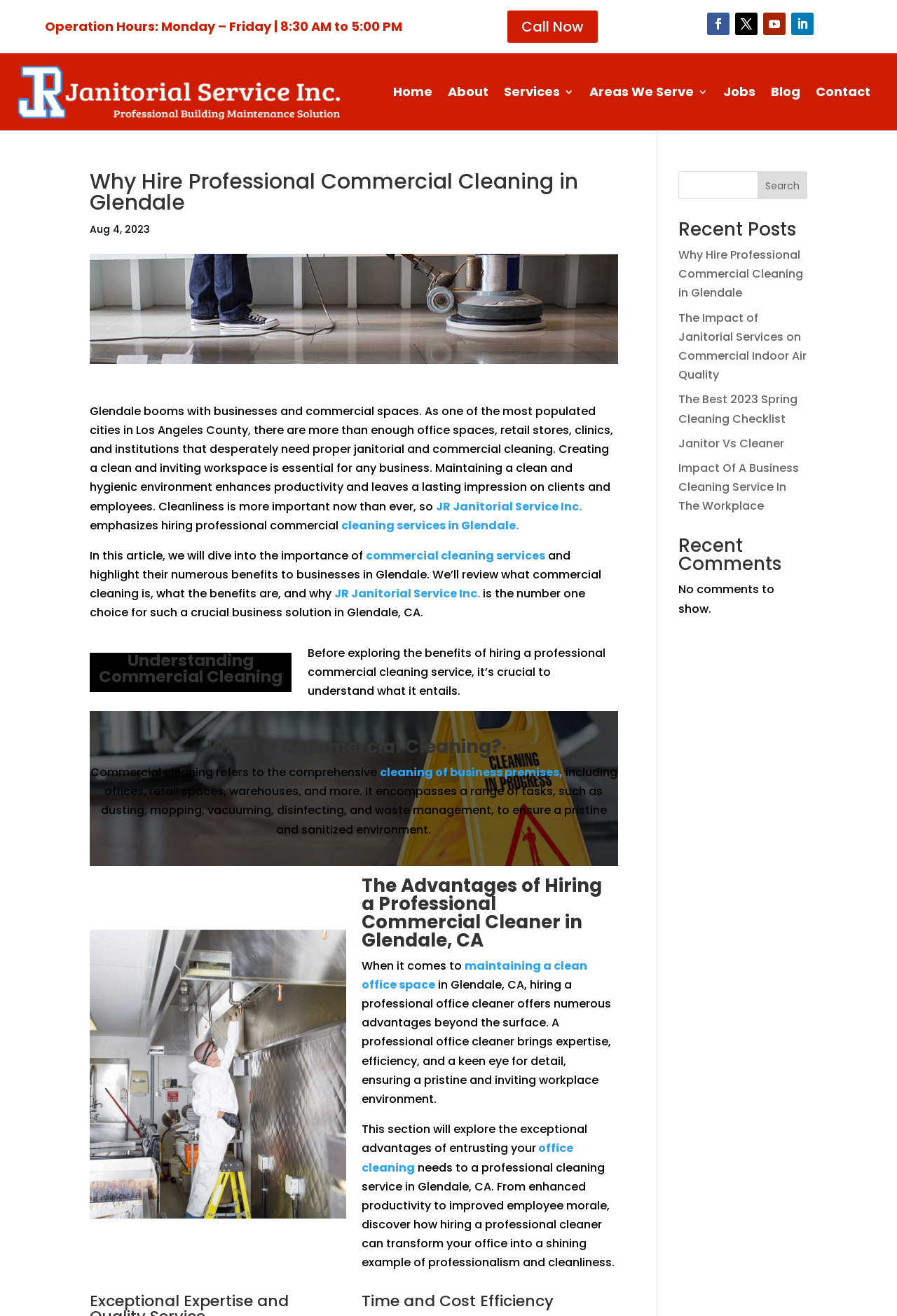Please find the bounding box coordinates of the element that must be clicked to perform the given instruction: "Click the 'Call Now' button". The coordinates should be four float numbers from 0 to 1, i.e., [left, top, right, bottom].

[0.565, 0.008, 0.666, 0.032]